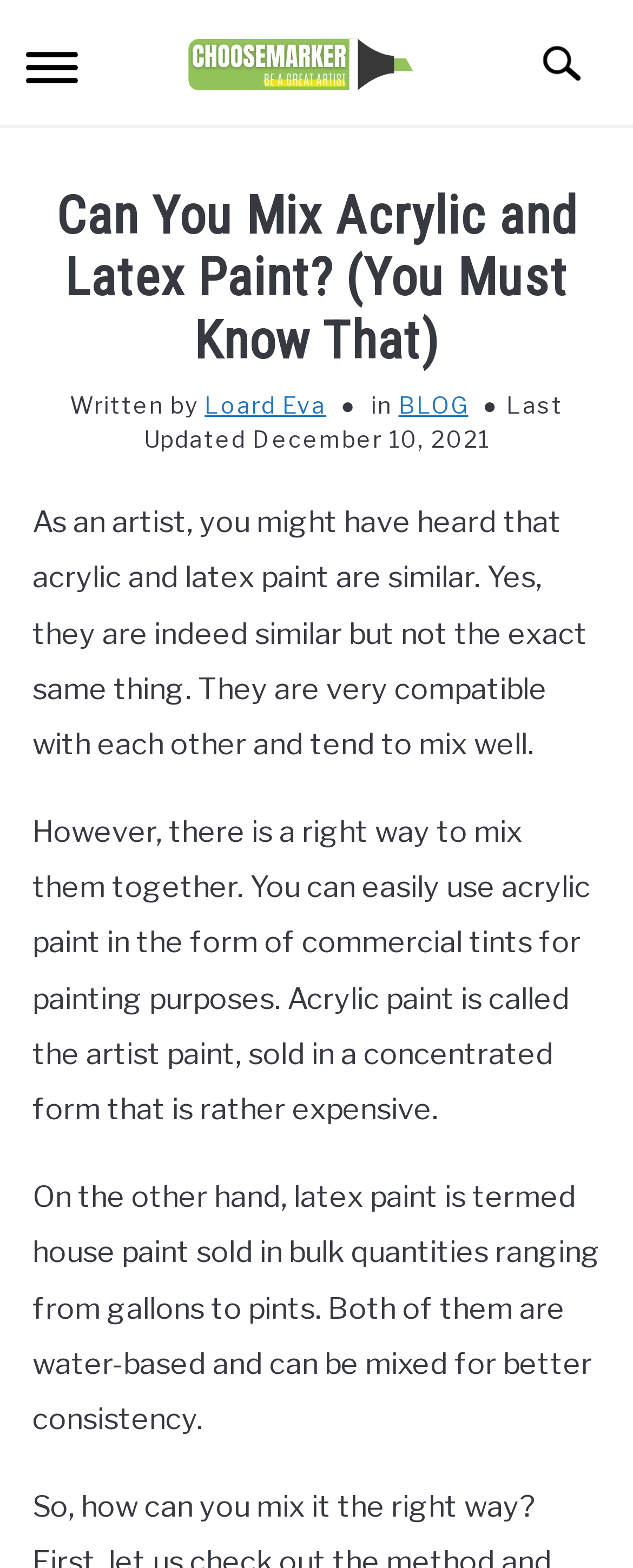Provide the bounding box coordinates for the specified HTML element described in this description: "Loard Eva". The coordinates should be four float numbers ranging from 0 to 1, in the format [left, top, right, bottom].

[0.323, 0.249, 0.515, 0.267]